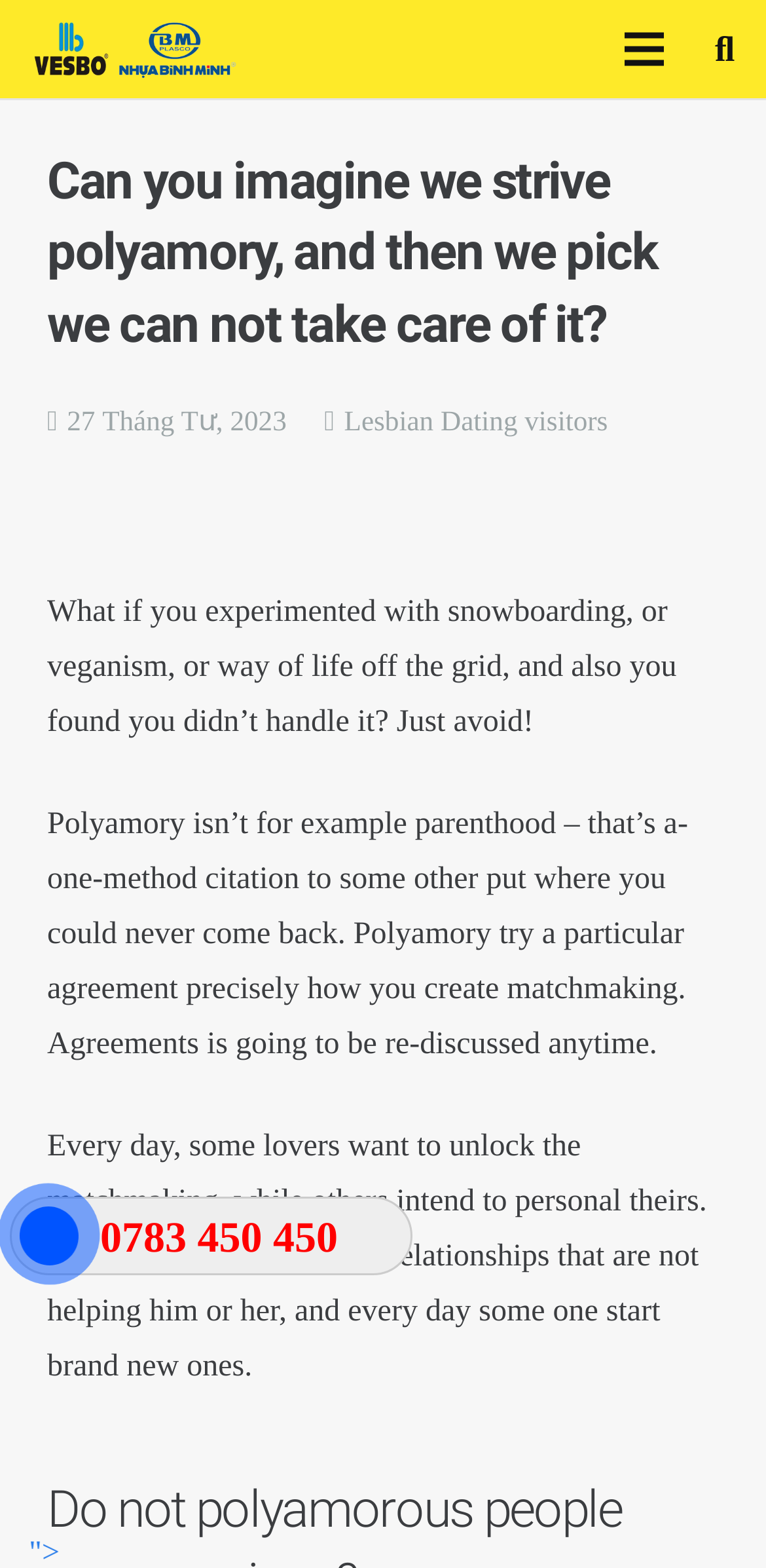What is the topic discussed in the article?
Give a detailed and exhaustive answer to the question.

The topic discussed in the article is polyamory, which is evident from the static text elements that mention polyamory and its implications on relationships.